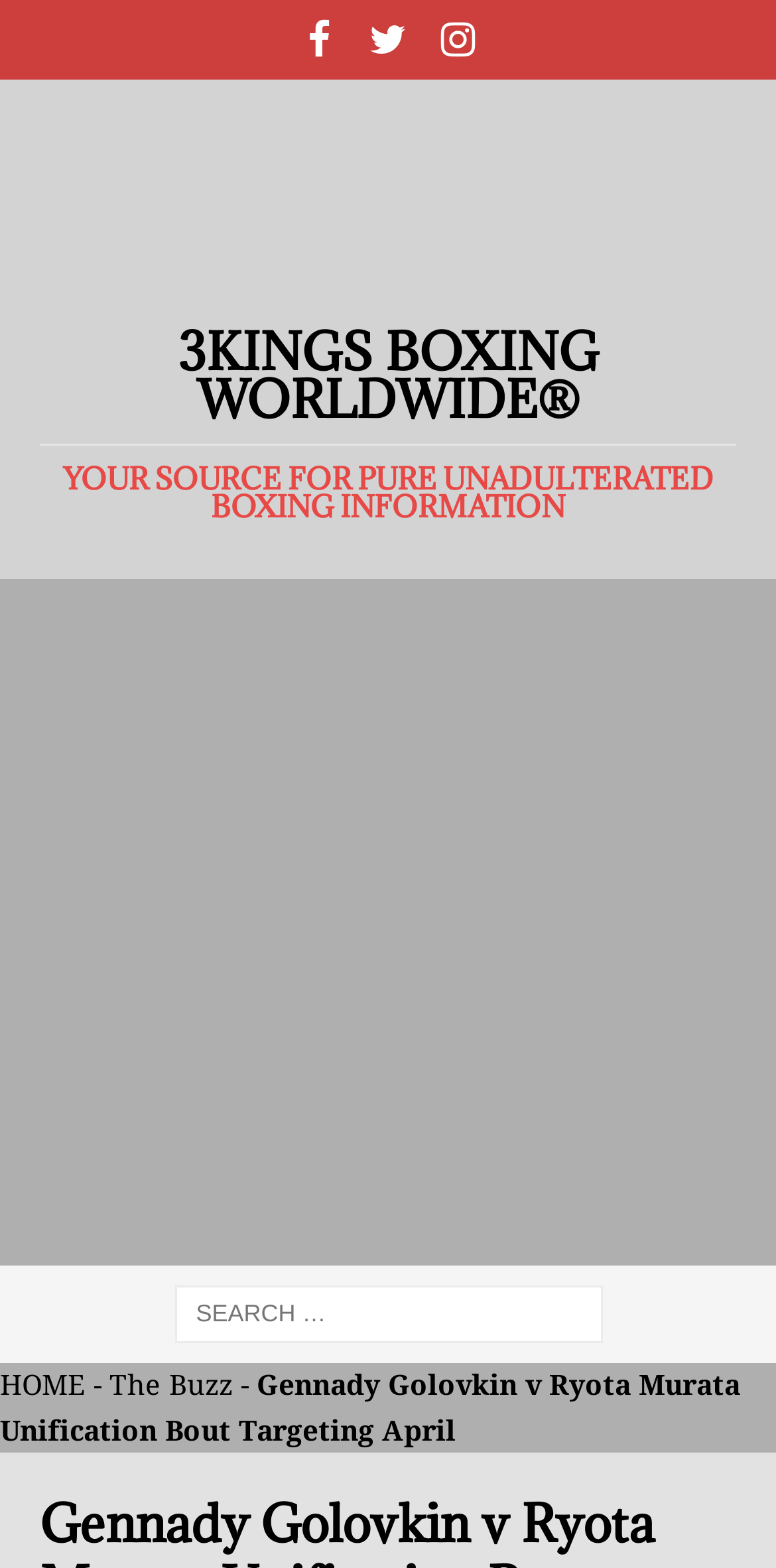Please indicate the bounding box coordinates of the element's region to be clicked to achieve the instruction: "Search for something". Provide the coordinates as four float numbers between 0 and 1, i.e., [left, top, right, bottom].

[0.224, 0.82, 0.776, 0.857]